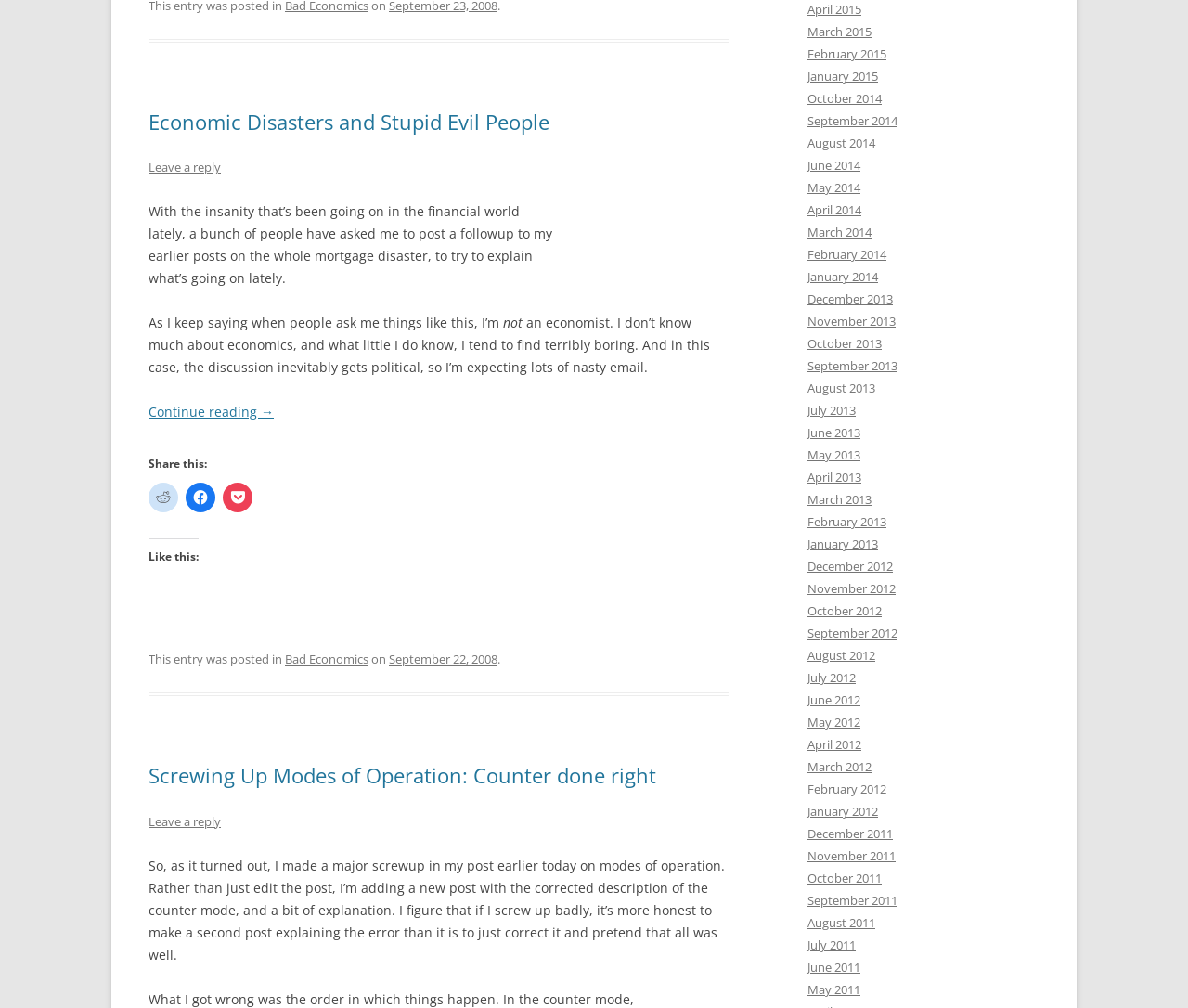What is the date of the second article?
Refer to the image and provide a one-word or short phrase answer.

September 22, 2008